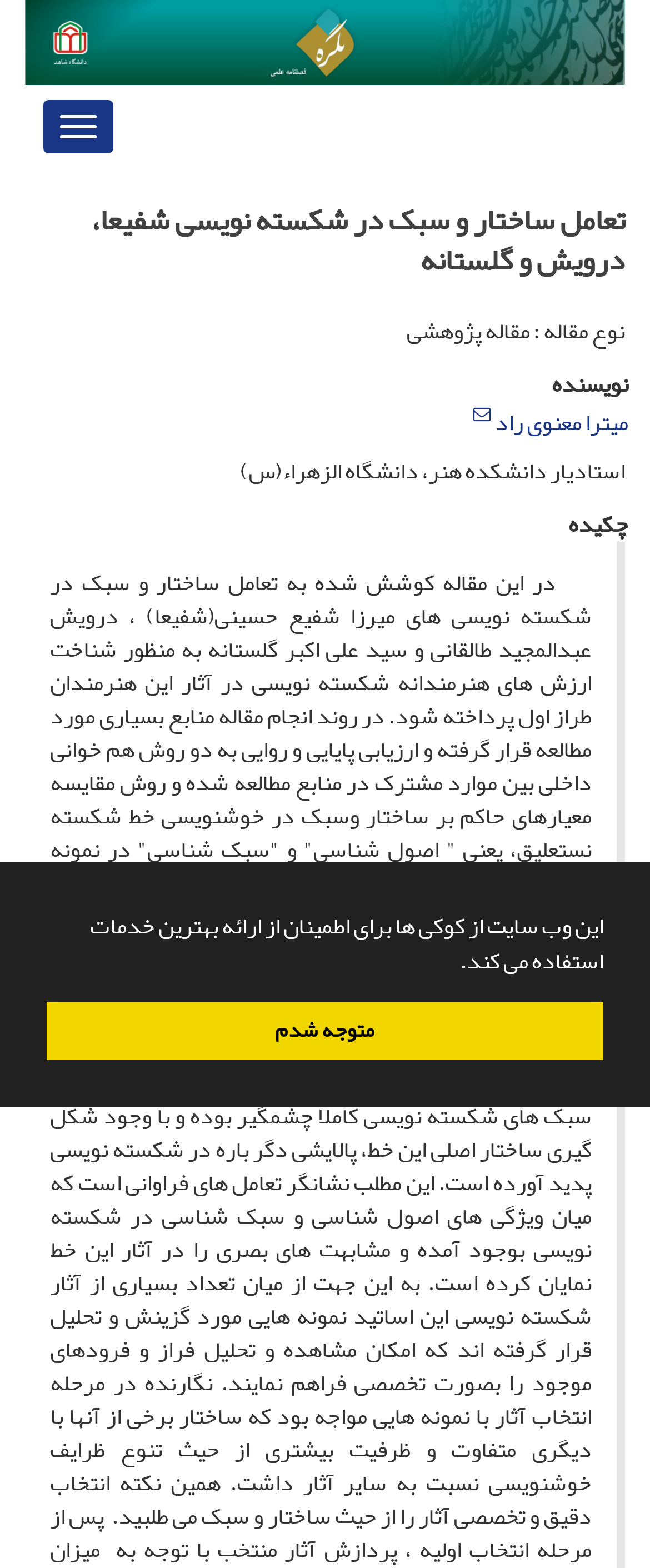Use the information in the screenshot to answer the question comprehensively: What is the type of article?

I found the answer by looking at the text 'نوع مقاله : مقاله پژوهشی' which translates to 'Article type: Research article'.